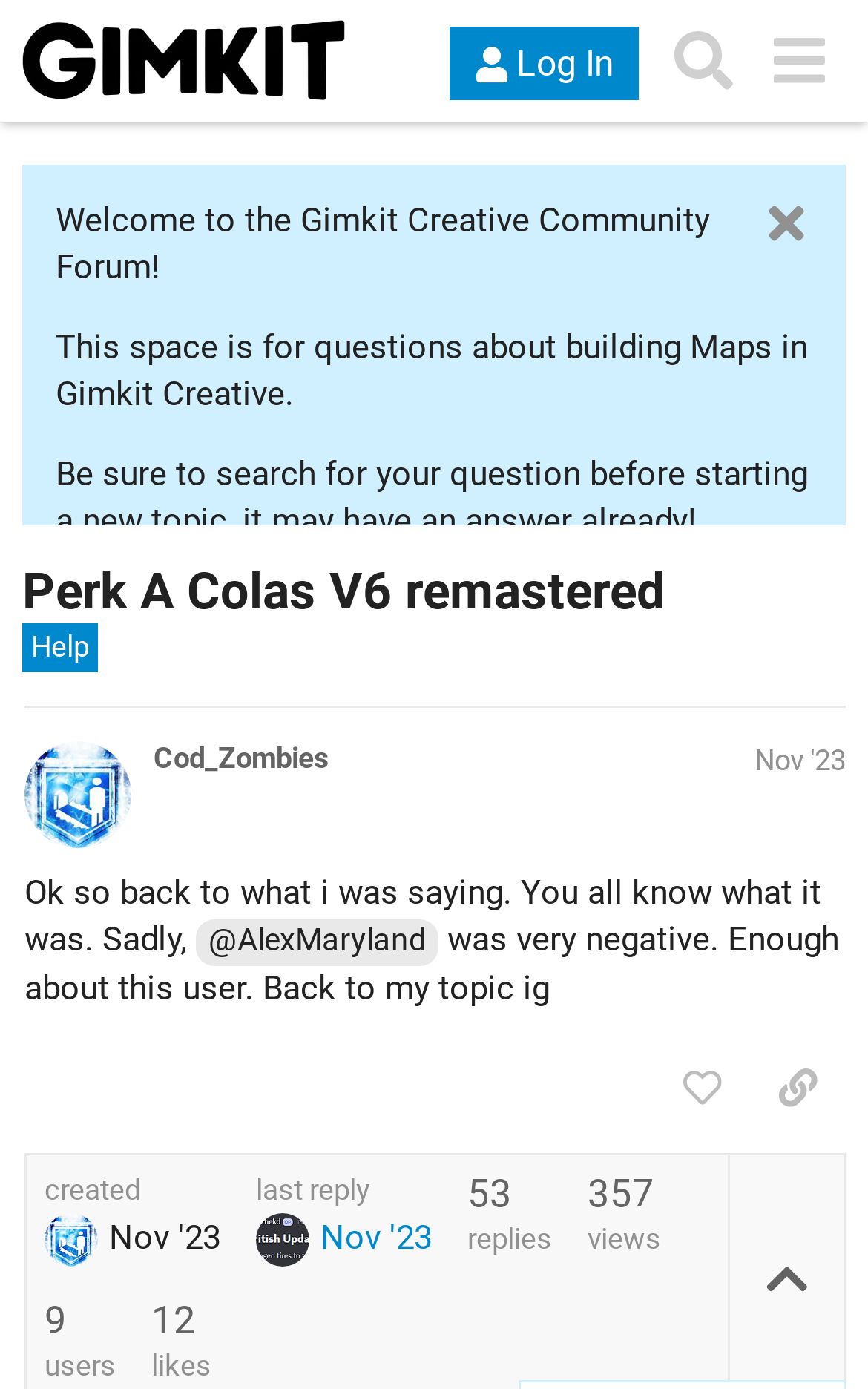Locate the bounding box coordinates of the element to click to perform the following action: 'Log in to the forum'. The coordinates should be given as four float values between 0 and 1, in the form of [left, top, right, bottom].

[0.518, 0.02, 0.736, 0.073]